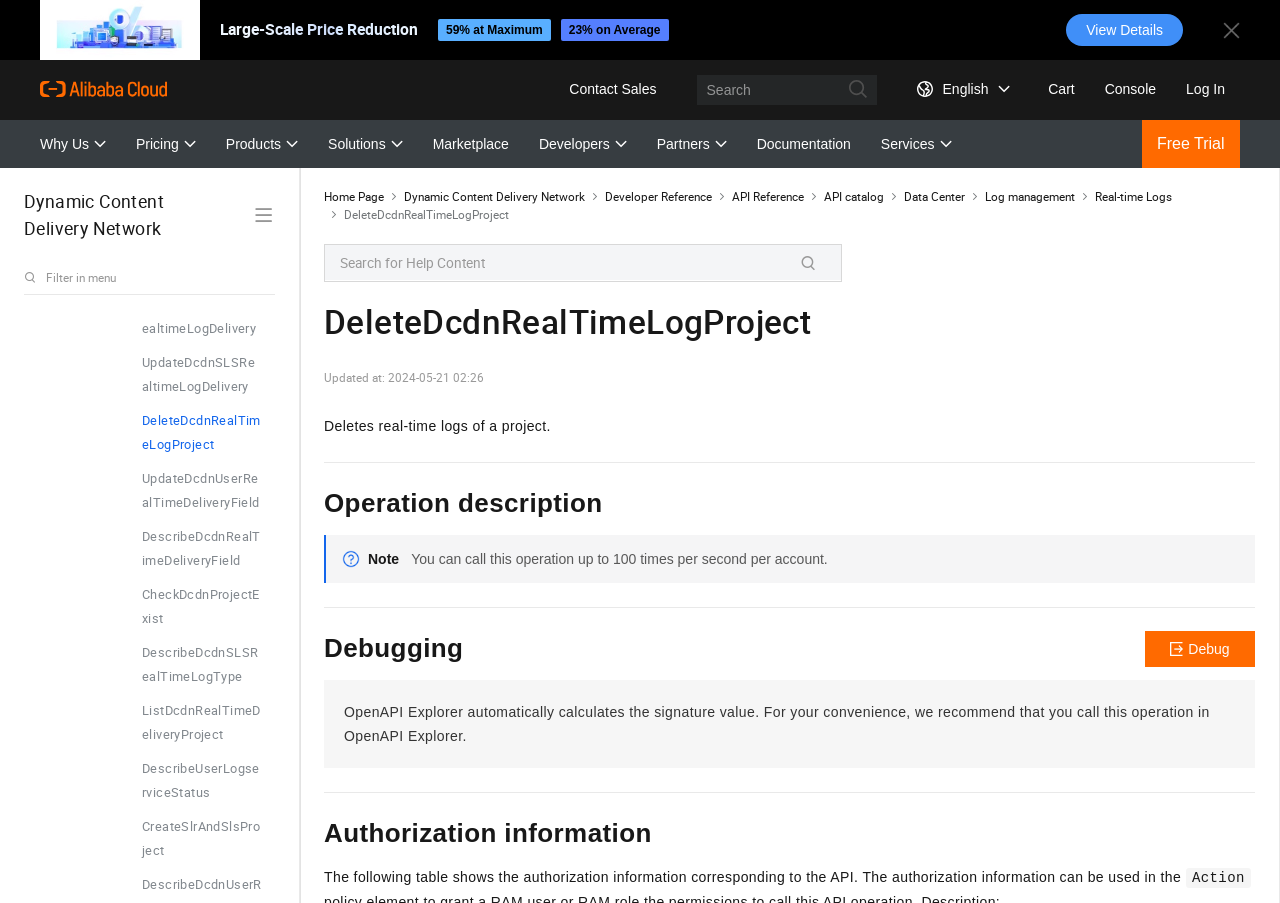Find the bounding box coordinates for the area that should be clicked to accomplish the instruction: "Click on 'DeleteDcdnRealTimeLogProject'".

[0.033, 0.447, 0.212, 0.512]